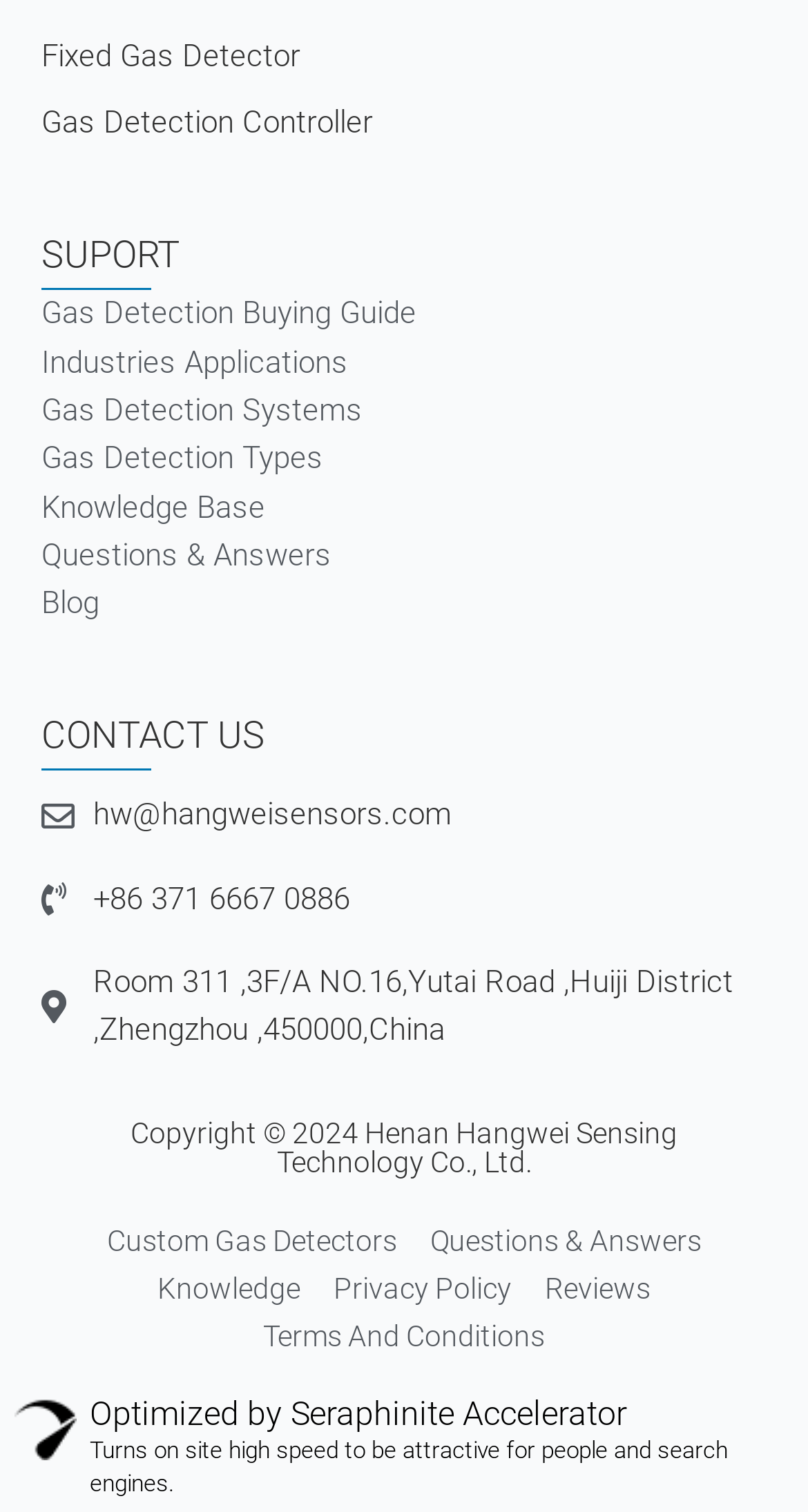Could you find the bounding box coordinates of the clickable area to complete this instruction: "Contact us via hw@hangweisensors.com"?

[0.051, 0.524, 0.949, 0.556]